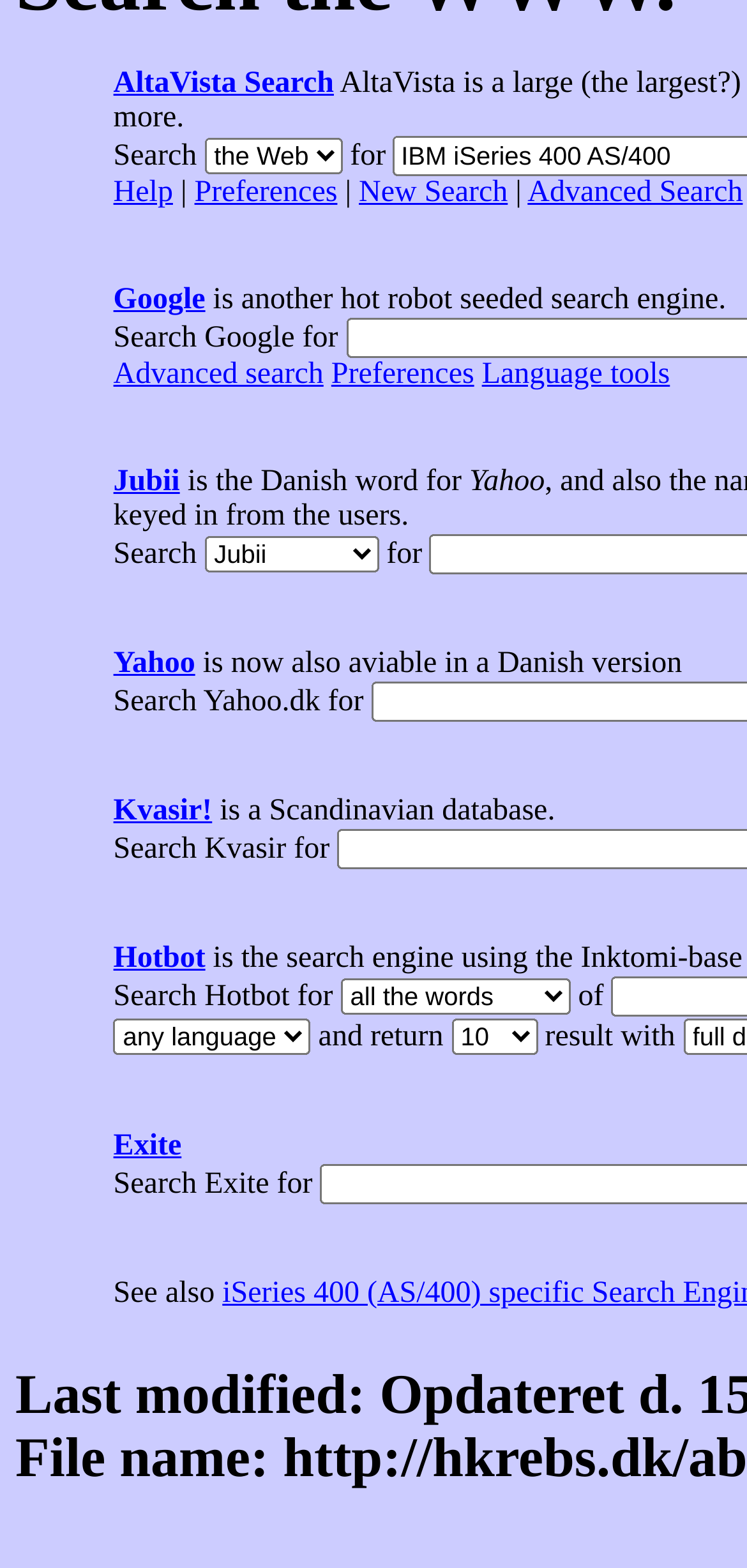Determine the bounding box coordinates of the region that needs to be clicked to achieve the task: "Select search options".

[0.274, 0.088, 0.458, 0.111]